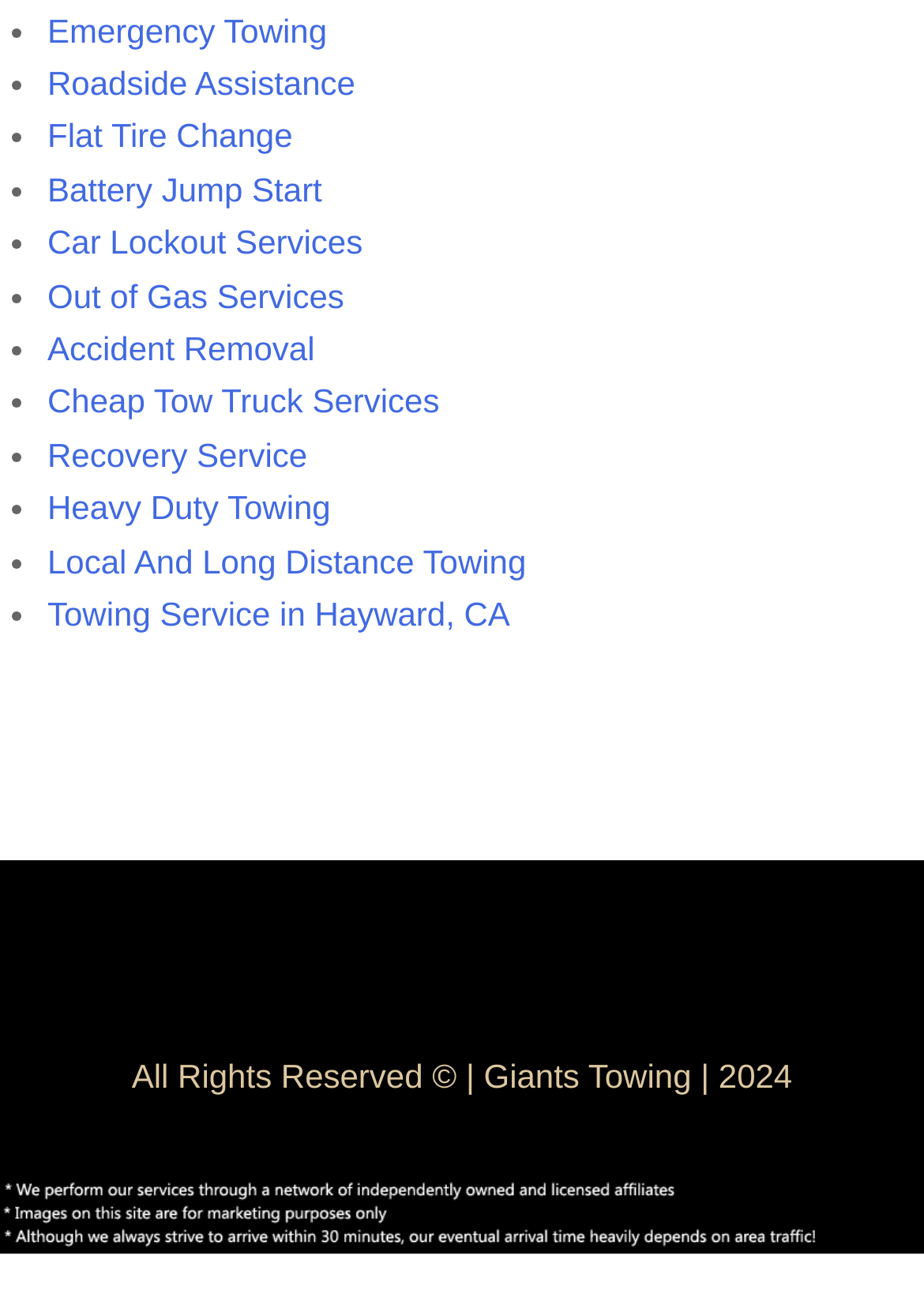Please locate the bounding box coordinates of the element that needs to be clicked to achieve the following instruction: "Click Flat Tire Change". The coordinates should be four float numbers between 0 and 1, i.e., [left, top, right, bottom].

[0.051, 0.09, 0.317, 0.119]